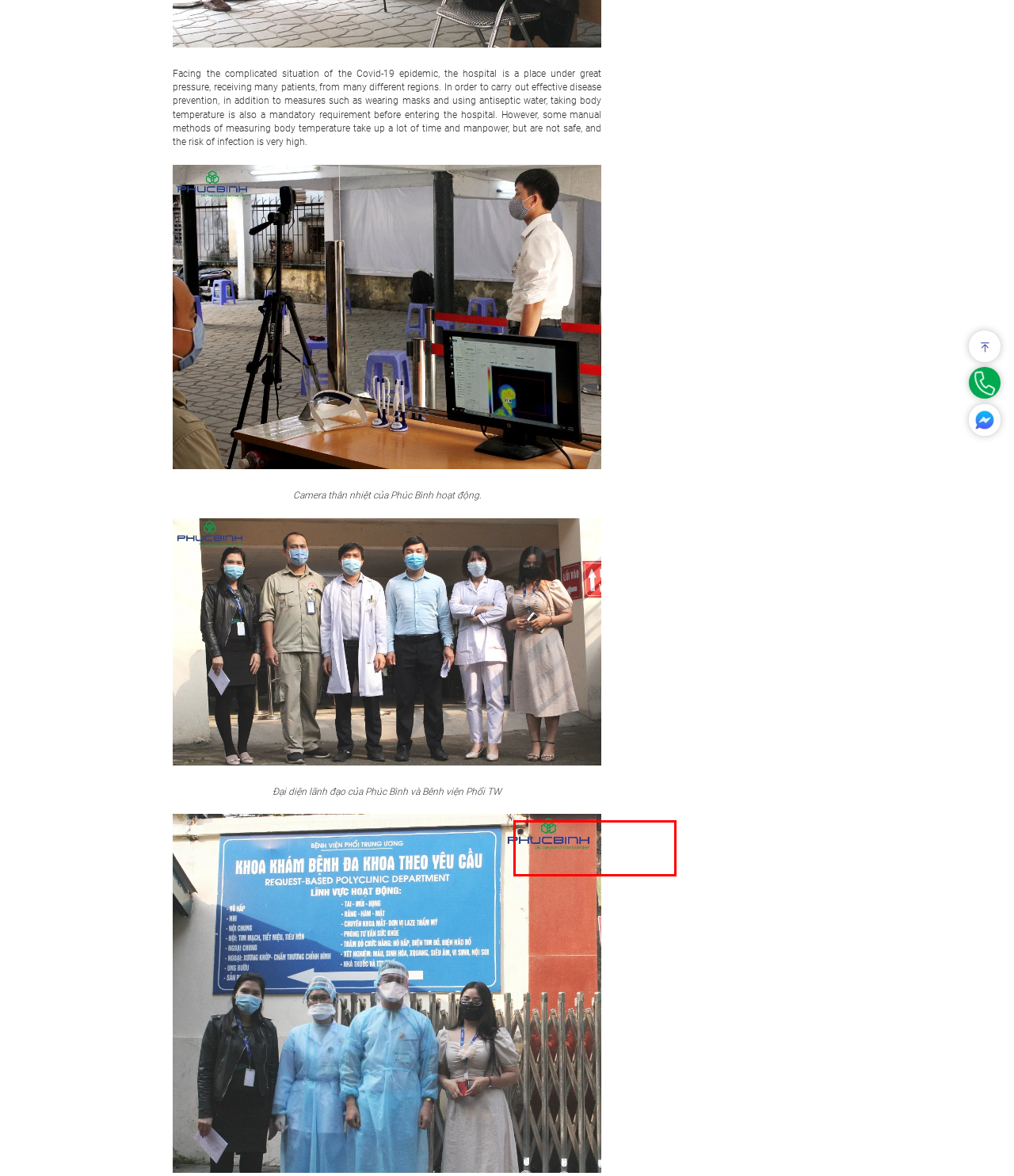Look at the provided screenshot of the webpage and perform OCR on the text within the red bounding box.

Business registration address: No. 42, 3 lane, 1 hamlet, Bac Vong Ngoai Village, Vong Xuyen commune, Phuc Tho district, Ha Noi city